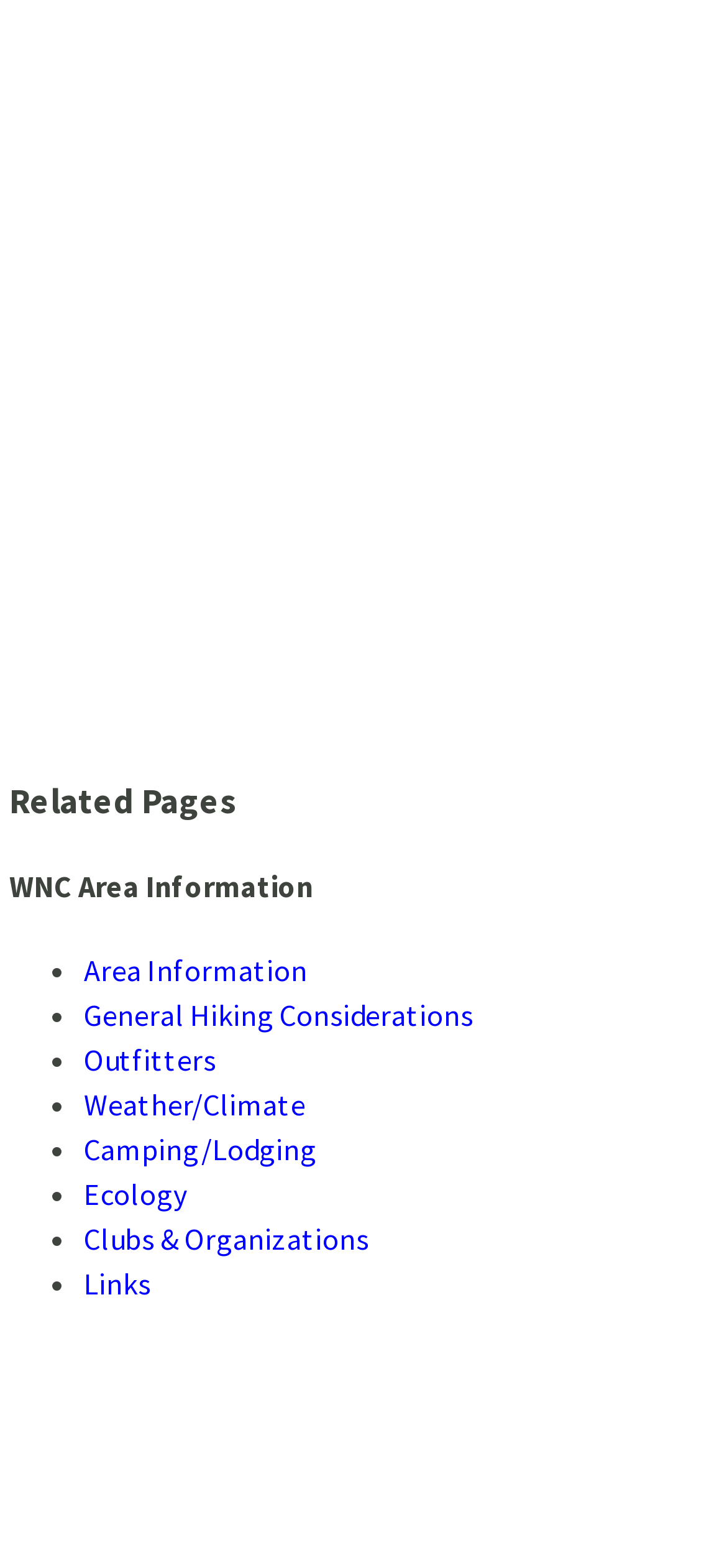How many links are under 'Related Pages'?
Refer to the screenshot and deliver a thorough answer to the question presented.

I counted the number of links under the 'Related Pages' heading, which are 'Area Information', 'General Hiking Considerations', 'Outfitters', 'Weather/Climate', 'Camping/Lodging', 'Ecology', 'Clubs & Organizations', and 'Links'.